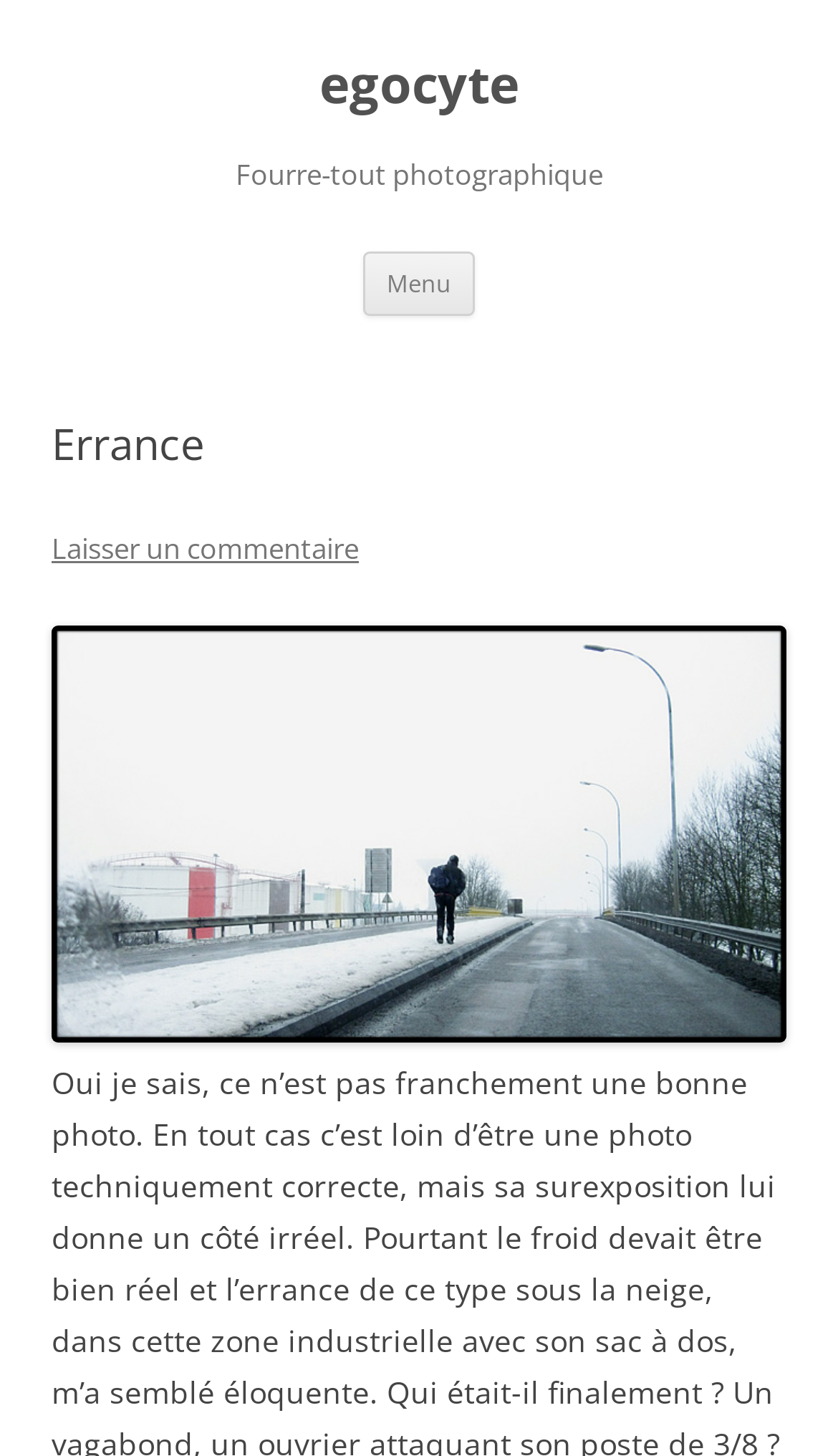Please answer the following question using a single word or phrase: 
How many headings are present on the webpage?

3